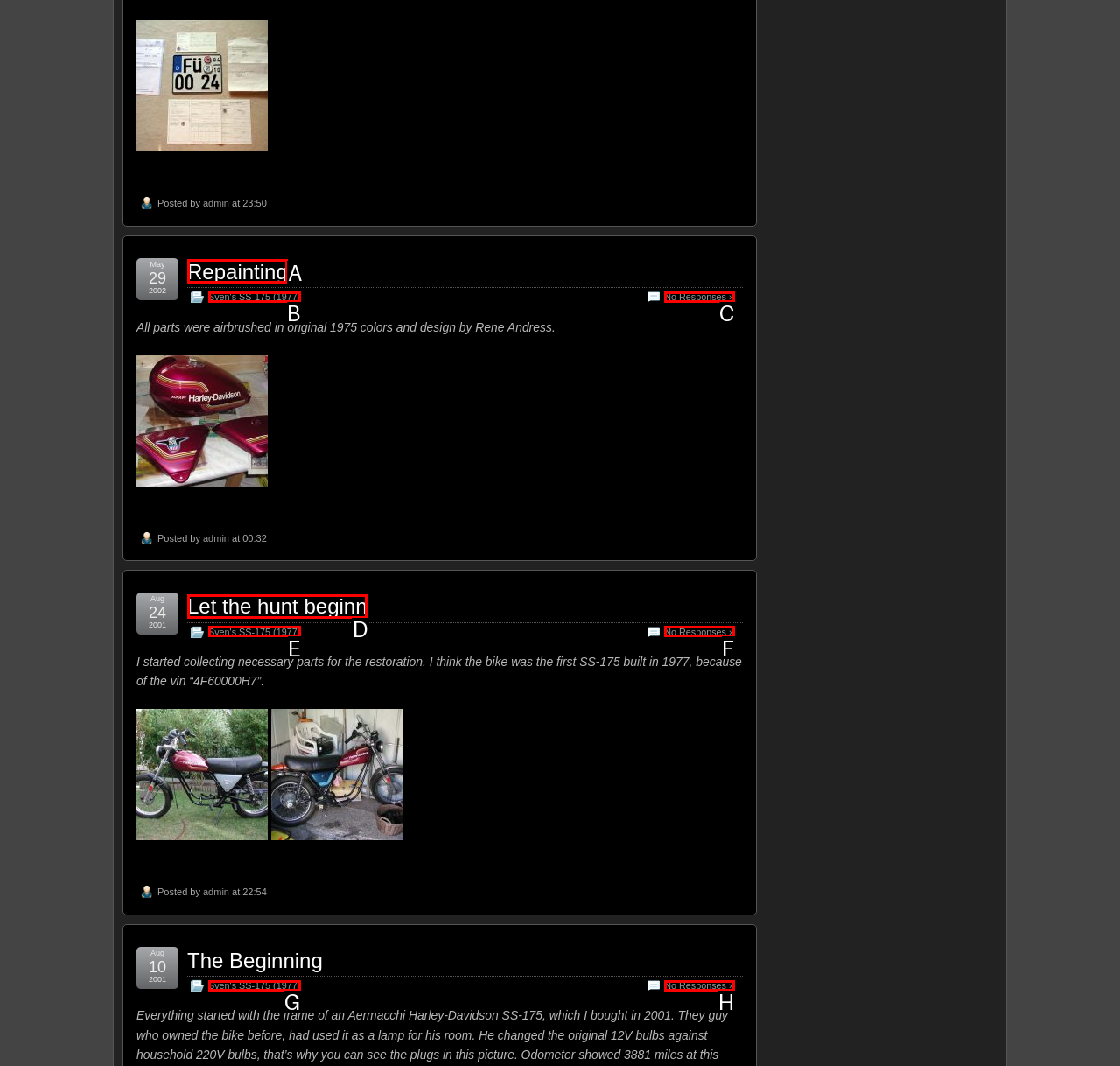Determine the UI element that matches the description: No Responses »
Answer with the letter from the given choices.

C